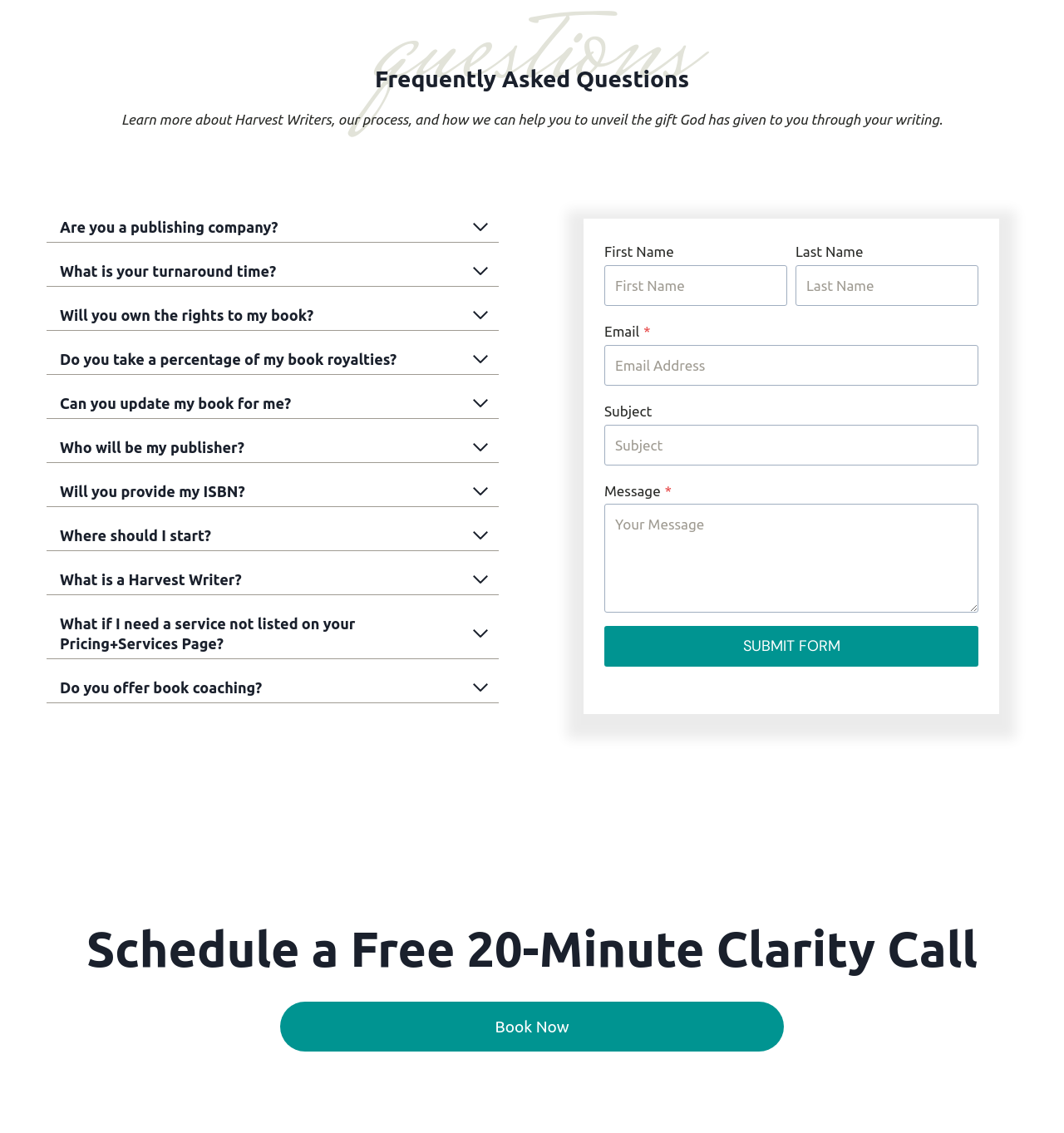Using details from the image, please answer the following question comprehensively:
What is required to submit the form?

The form on the webpage has several input fields, including First Name, Last Name, Email, and Message. The Email and Message fields are marked with an asterisk, indicating that they are required fields to submit the form.